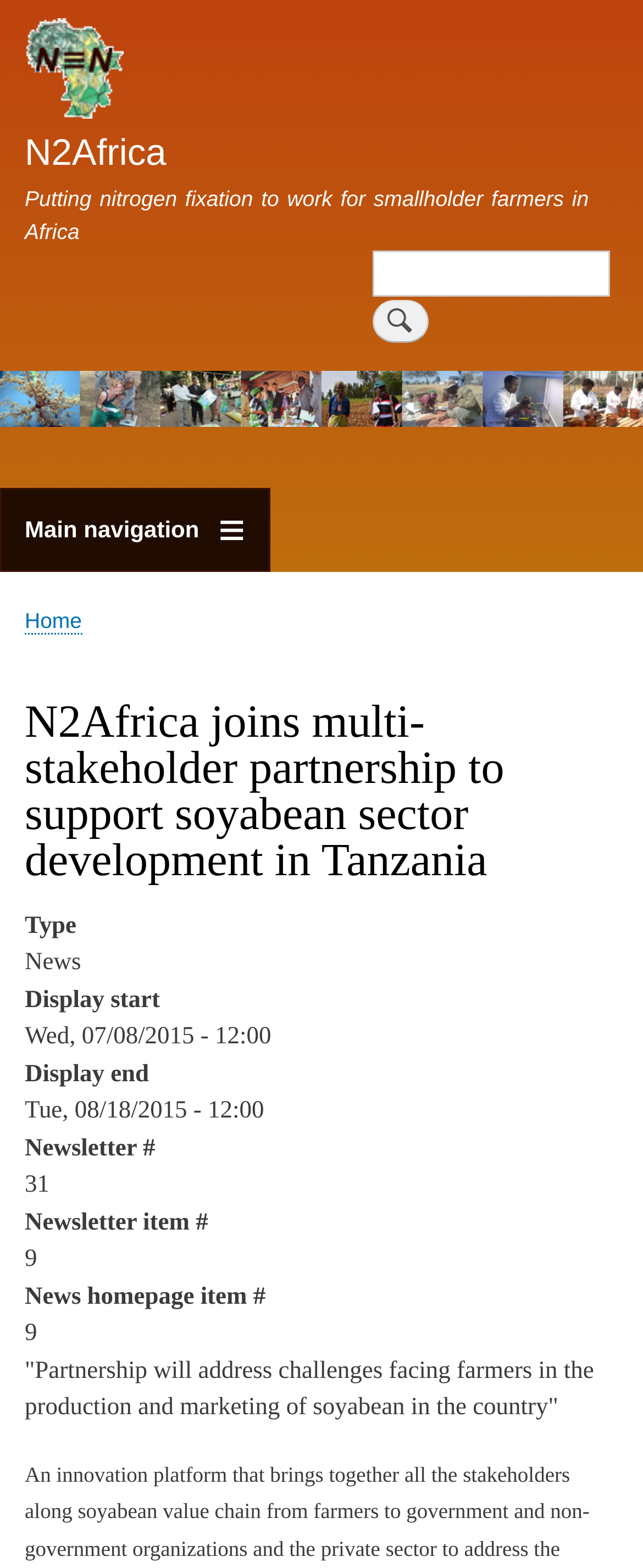When was the news item published?
Please provide a comprehensive answer based on the contents of the image.

The publication date of the news item can be found in the metadata section, where it is written as 'Display start: Wed, 07/08/2015 - 12:00'.